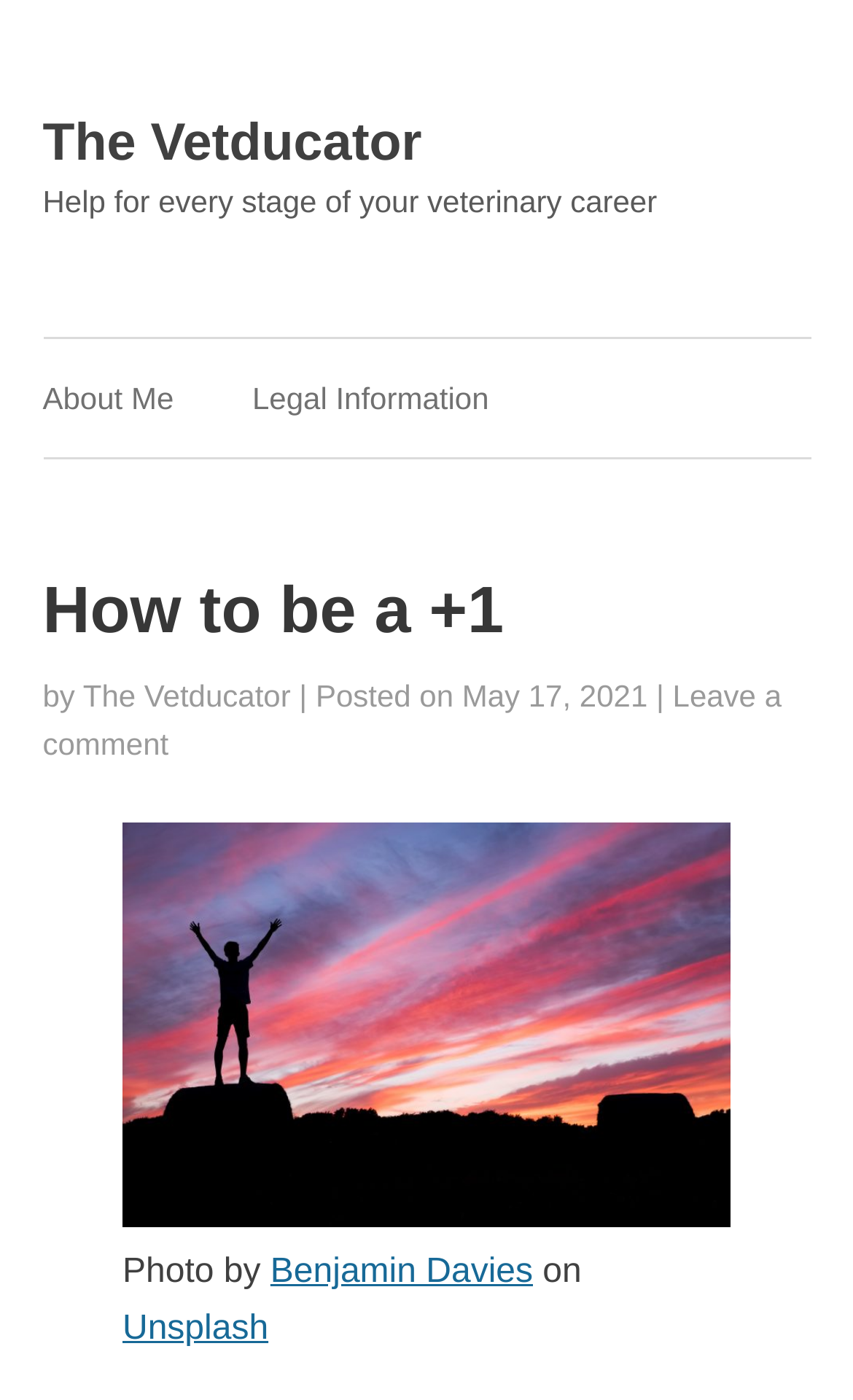Answer the question below using just one word or a short phrase: 
How many links are there in the header section?

3